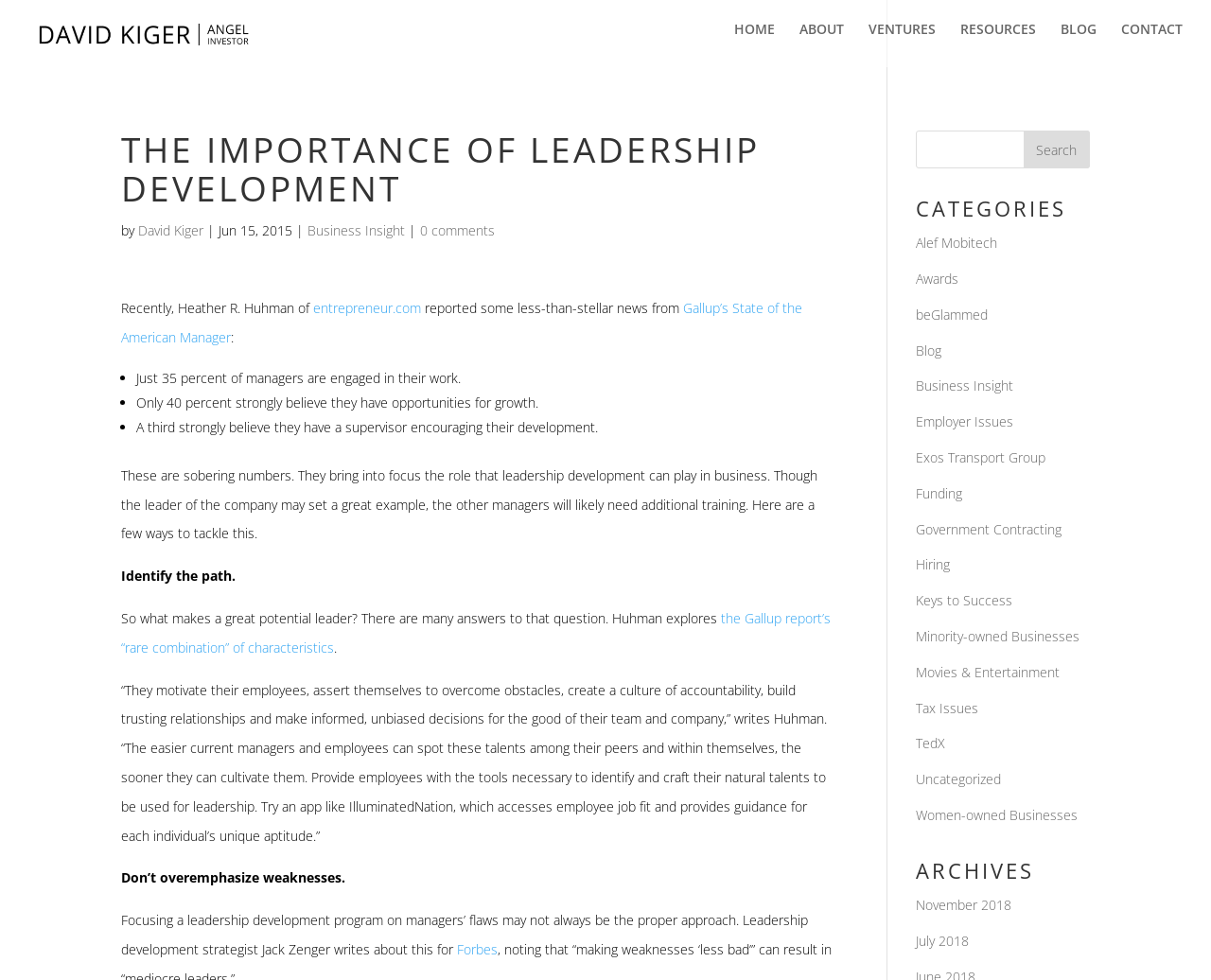Highlight the bounding box coordinates of the element that should be clicked to carry out the following instruction: "Search for something". The coordinates must be given as four float numbers ranging from 0 to 1, i.e., [left, top, right, bottom].

[0.756, 0.133, 0.9, 0.172]